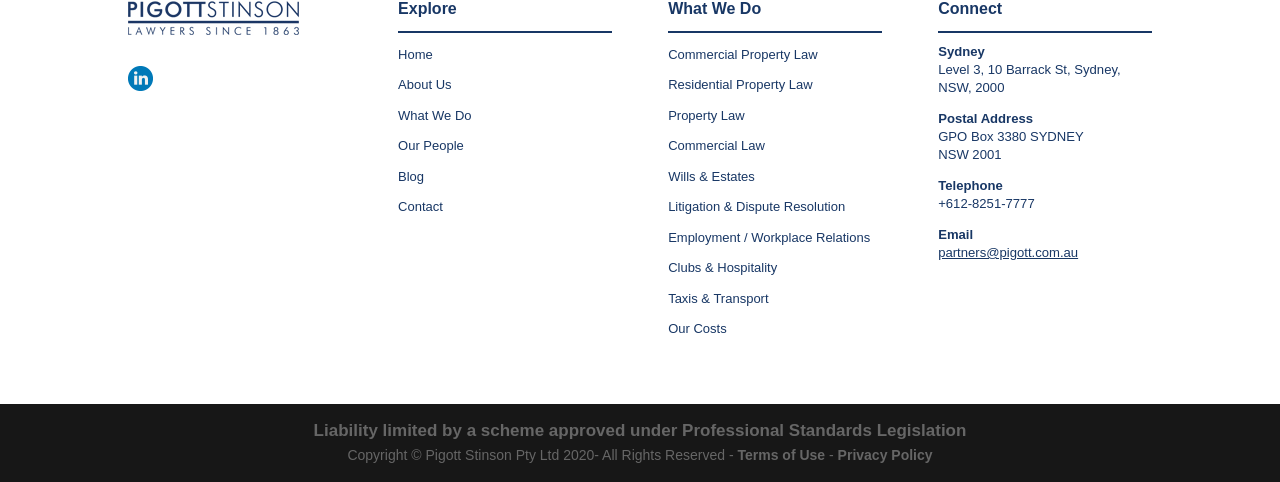Locate the bounding box of the UI element with the following description: "Home".

[0.311, 0.097, 0.338, 0.128]